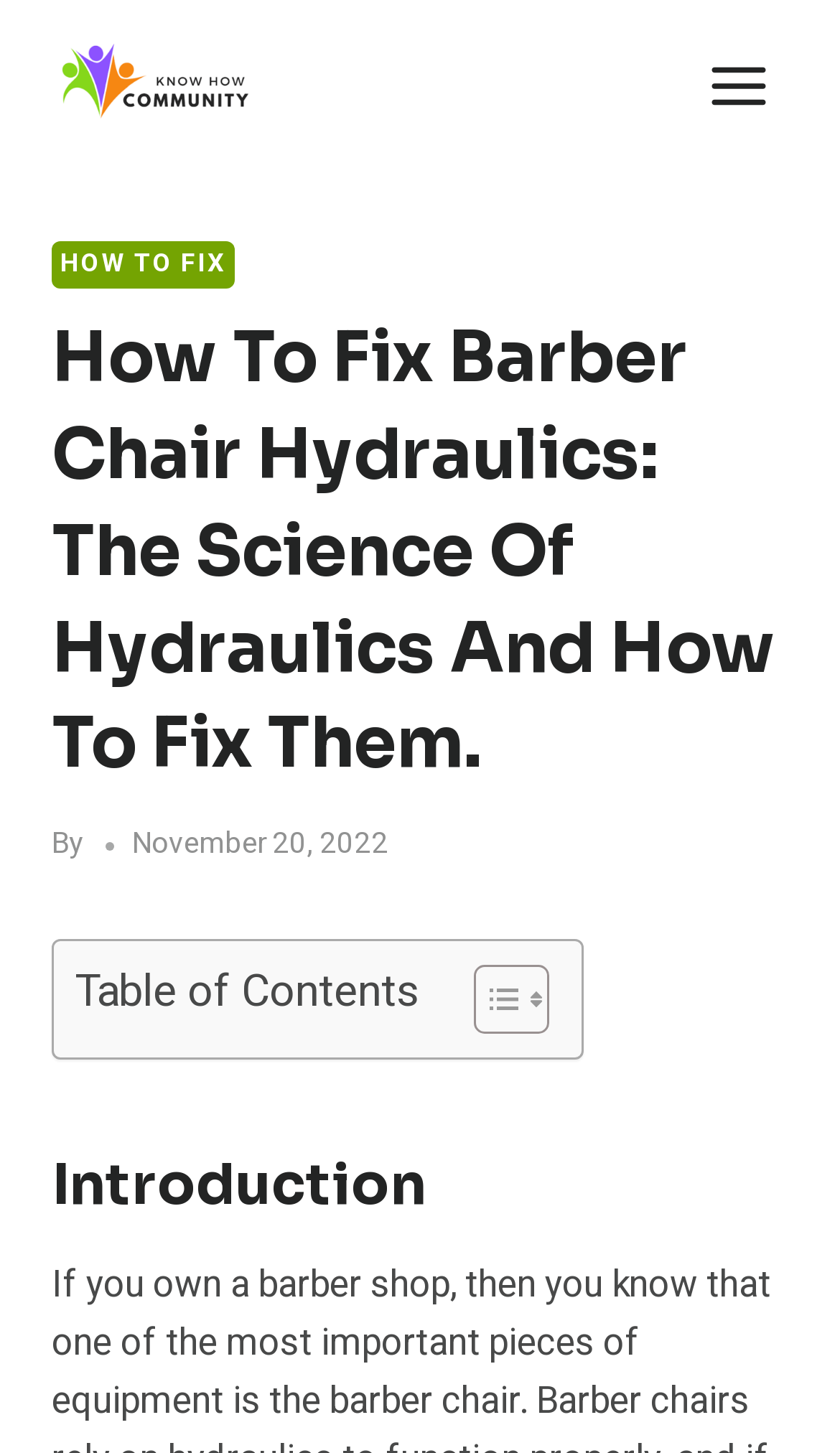Respond to the following question using a concise word or phrase: 
What is the purpose of the table of contents?

To navigate the article